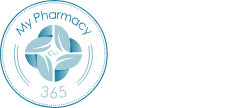Create a detailed narrative for the image.

The image features the logo of "My Pharmacy 365," which is designed with a circular shape that incorporates a stylized medical symbol at its center. The logo showcases a modern and clean aesthetic, highlighted by a color palette of shades of blue. The text "My Pharmacy" is prominently displayed at the top, while "365" is located below the main emblem, suggesting a commitment to accessible healthcare services year-round. This branding reflects the pharmacy's focus on providing reliable and continuous support for health and wellness needs.